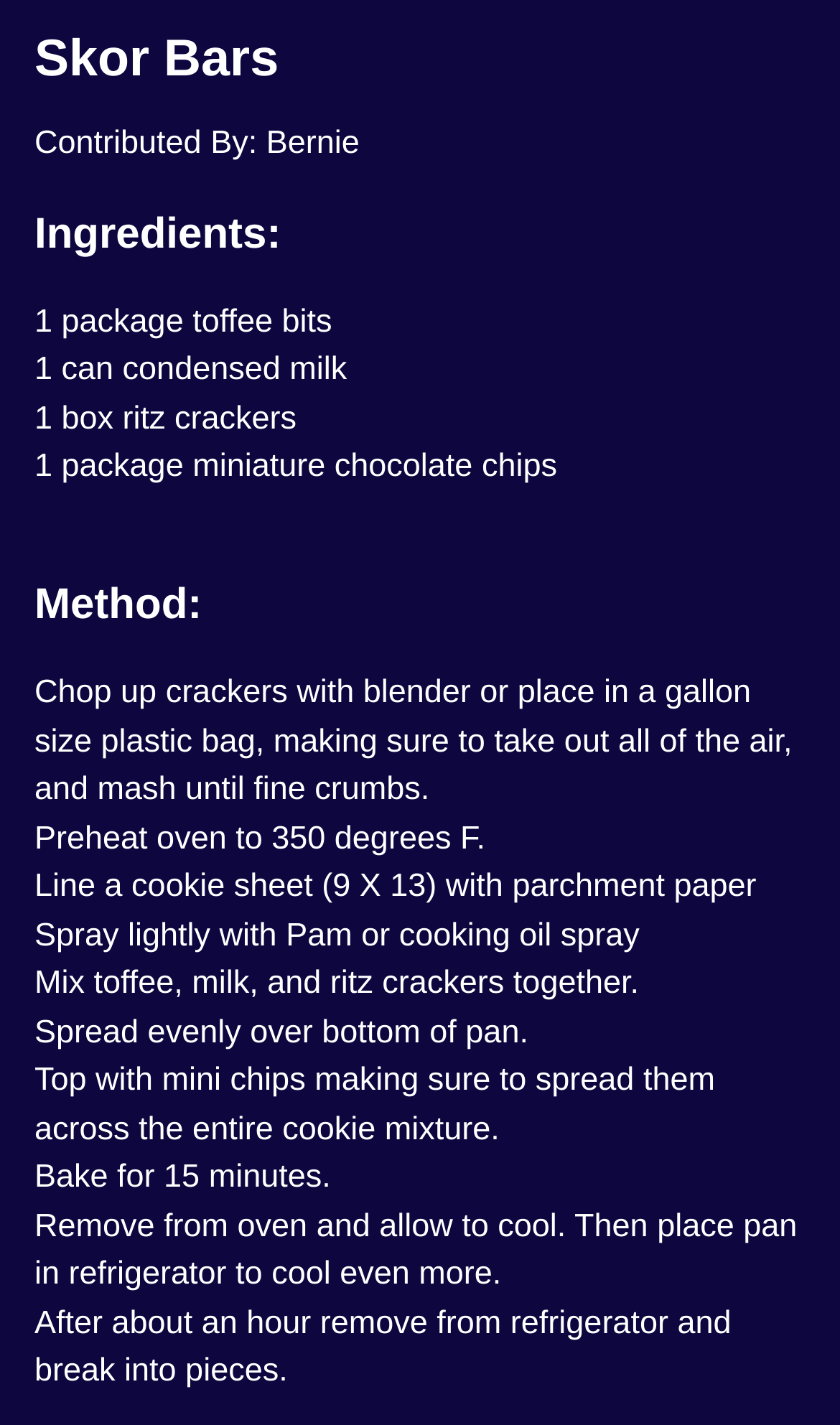What is the name of the recipe?
From the image, respond using a single word or phrase.

Skor Bars